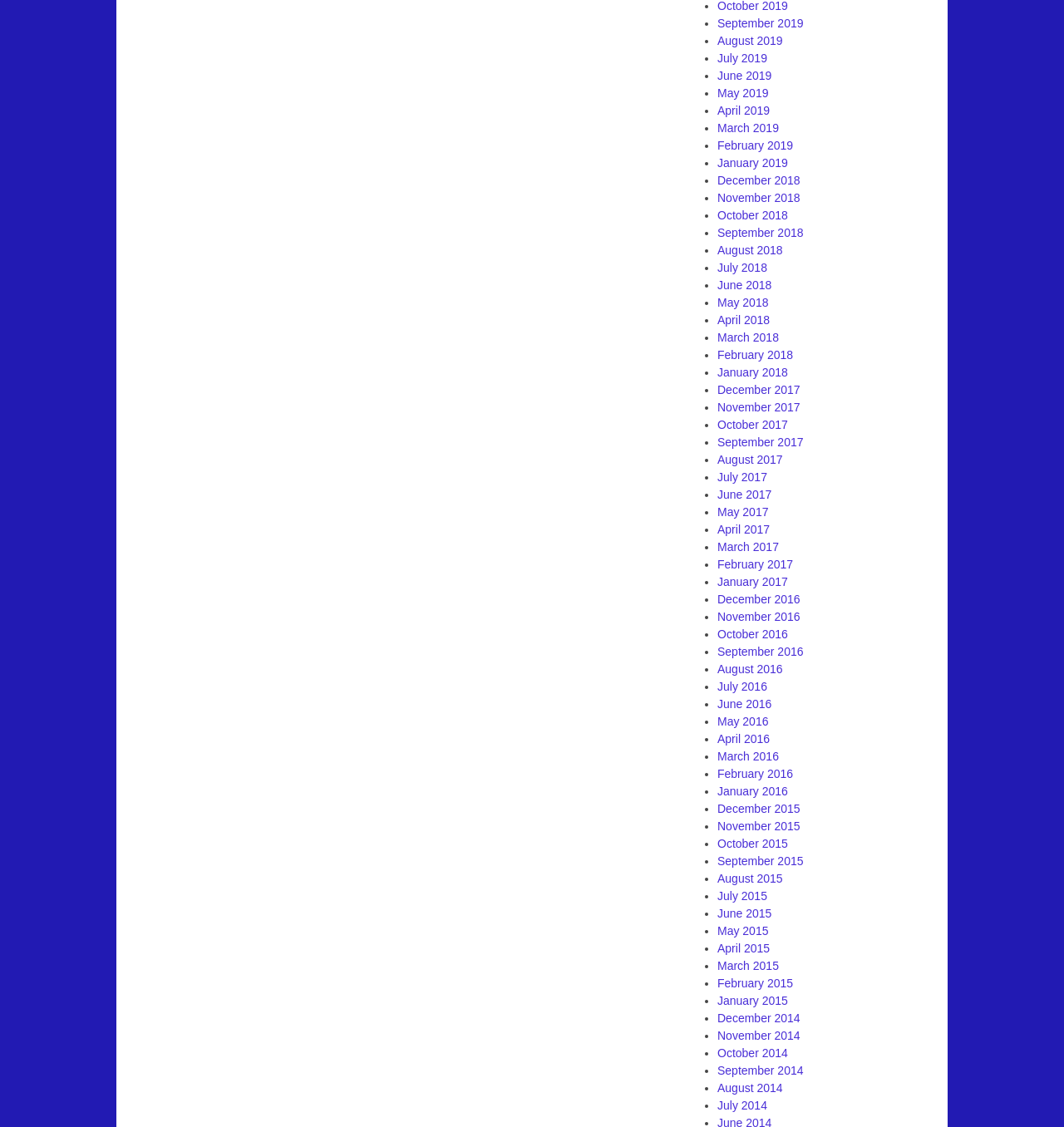Give a short answer to this question using one word or a phrase:
What is the earliest month listed?

December 2016